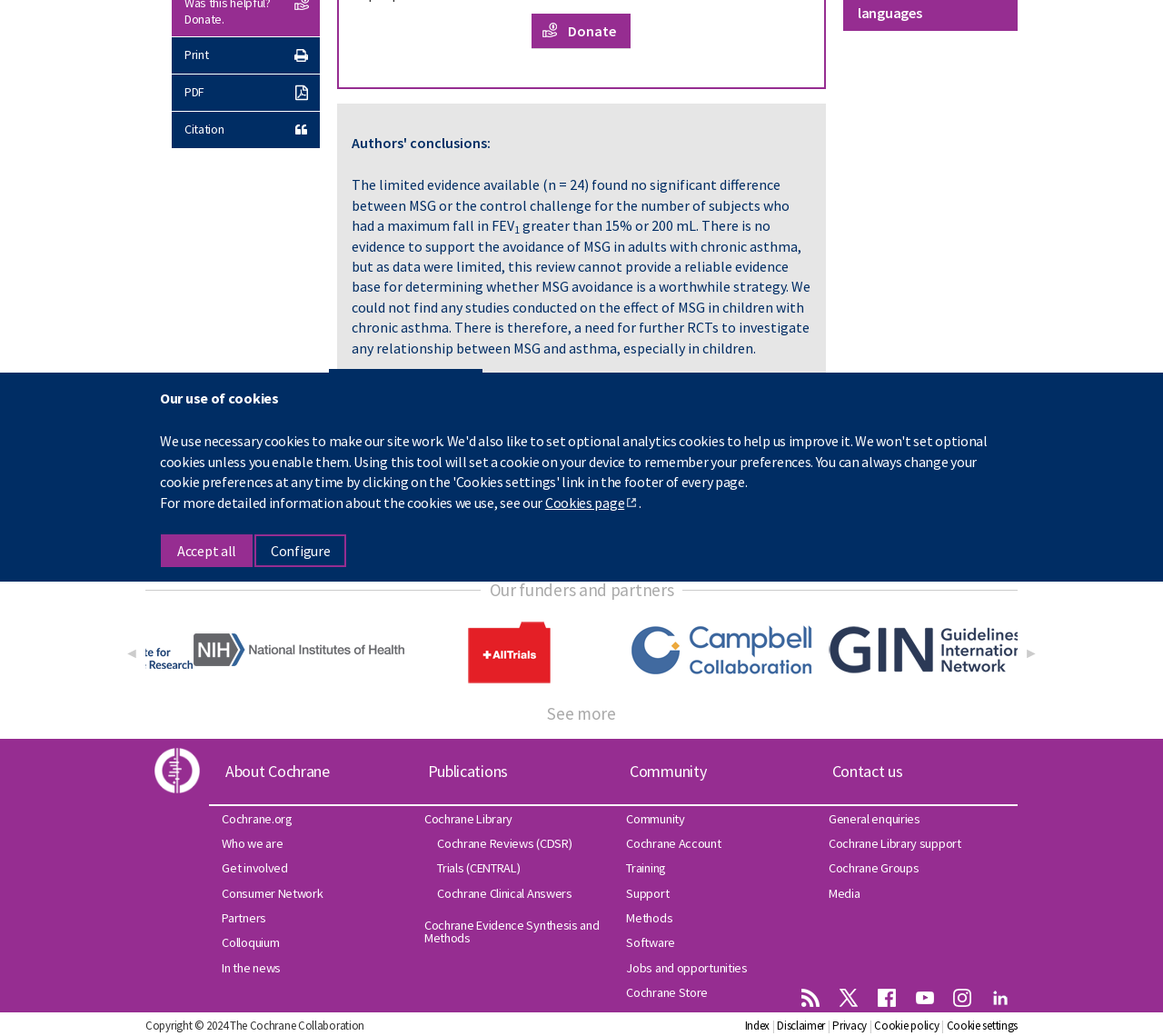For the given element description ►, determine the bounding box coordinates of the UI element. The coordinates should follow the format (top-left x, top-left y, bottom-right x, bottom-right y) and be within the range of 0 to 1.

[0.875, 0.586, 0.898, 0.674]